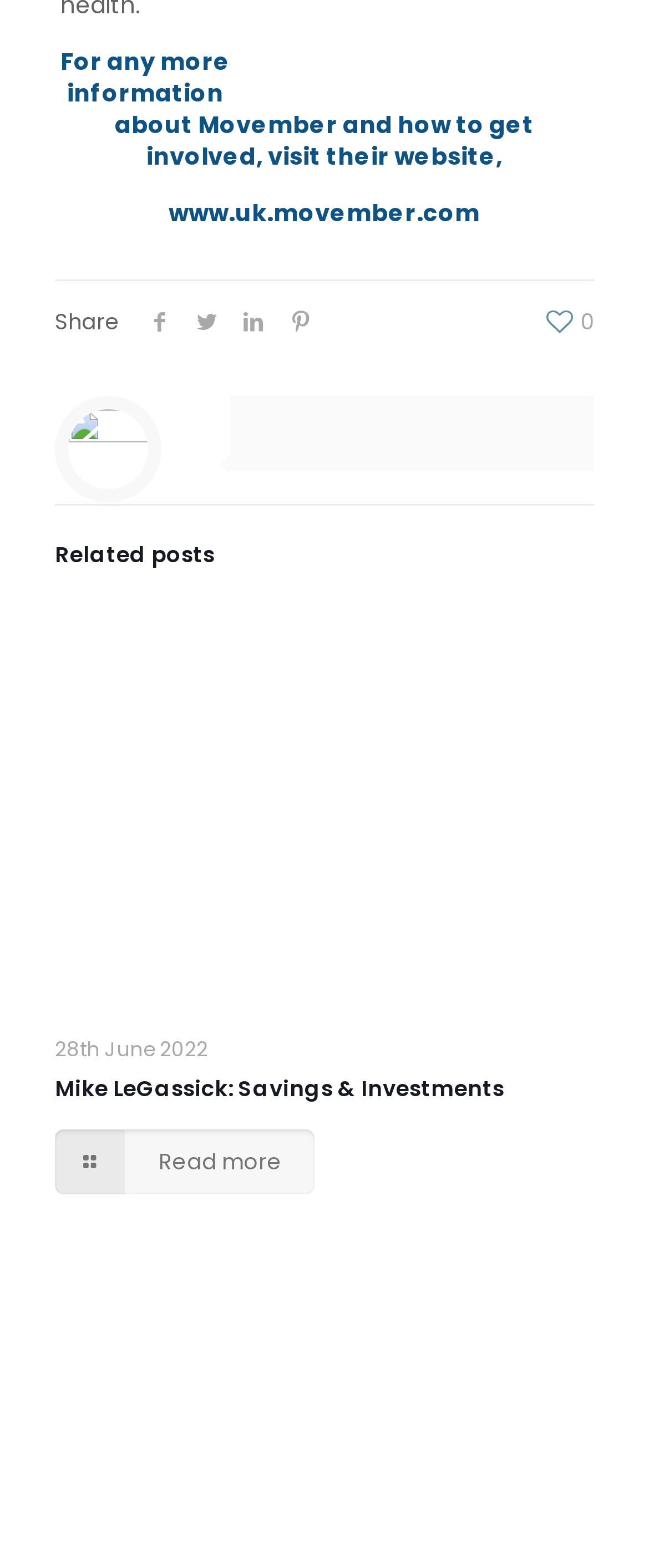Find the bounding box coordinates for the UI element that matches this description: "Mike LeGassick: Savings & Investments".

[0.085, 0.685, 0.777, 0.705]